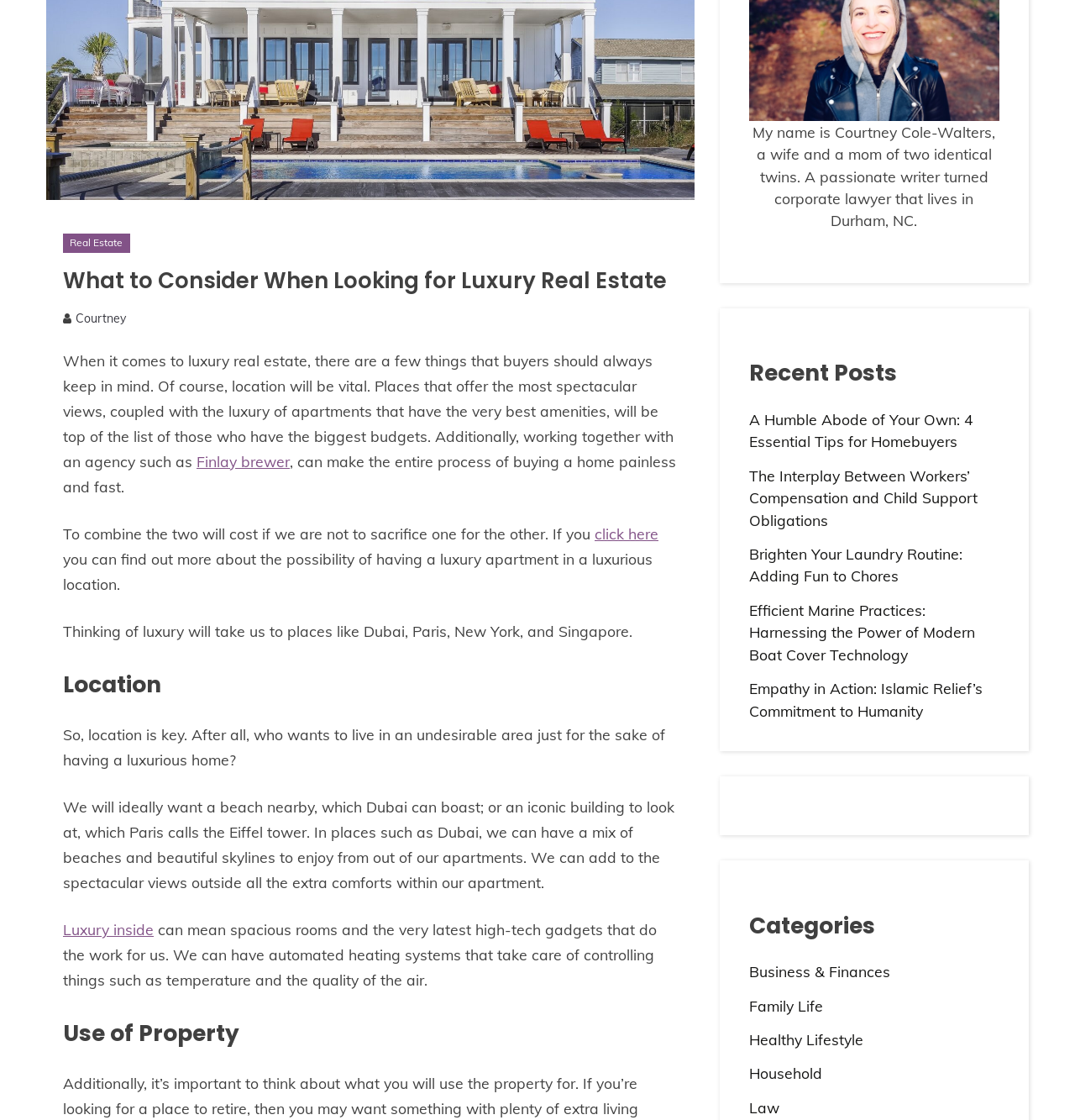Determine the bounding box coordinates (top-left x, top-left y, bottom-right x, bottom-right y) of the UI element described in the following text: Business & Finances

[0.697, 0.859, 0.828, 0.876]